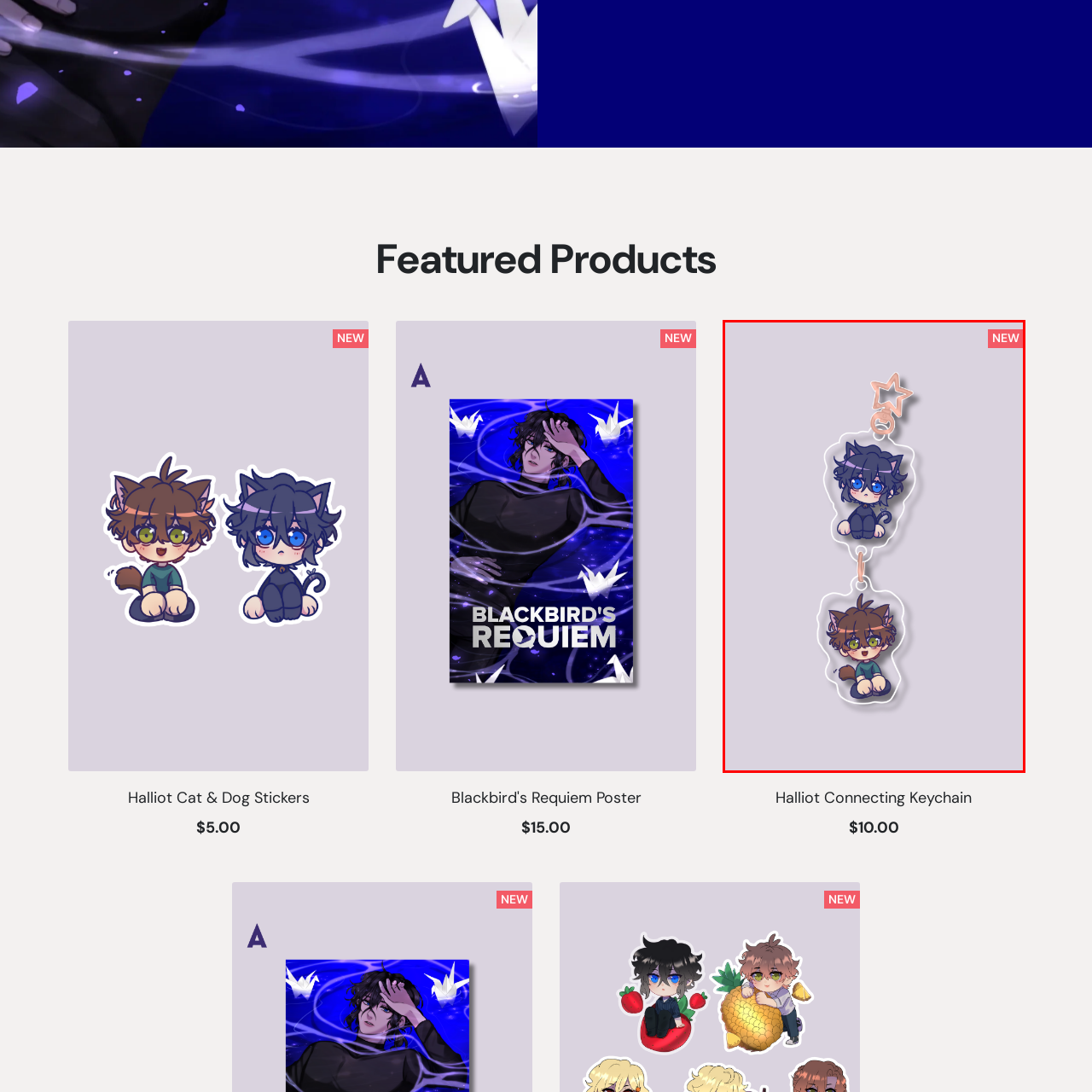Observe the content inside the red rectangle, What indicates that this product is newly available? 
Give your answer in just one word or phrase.

NEW tag